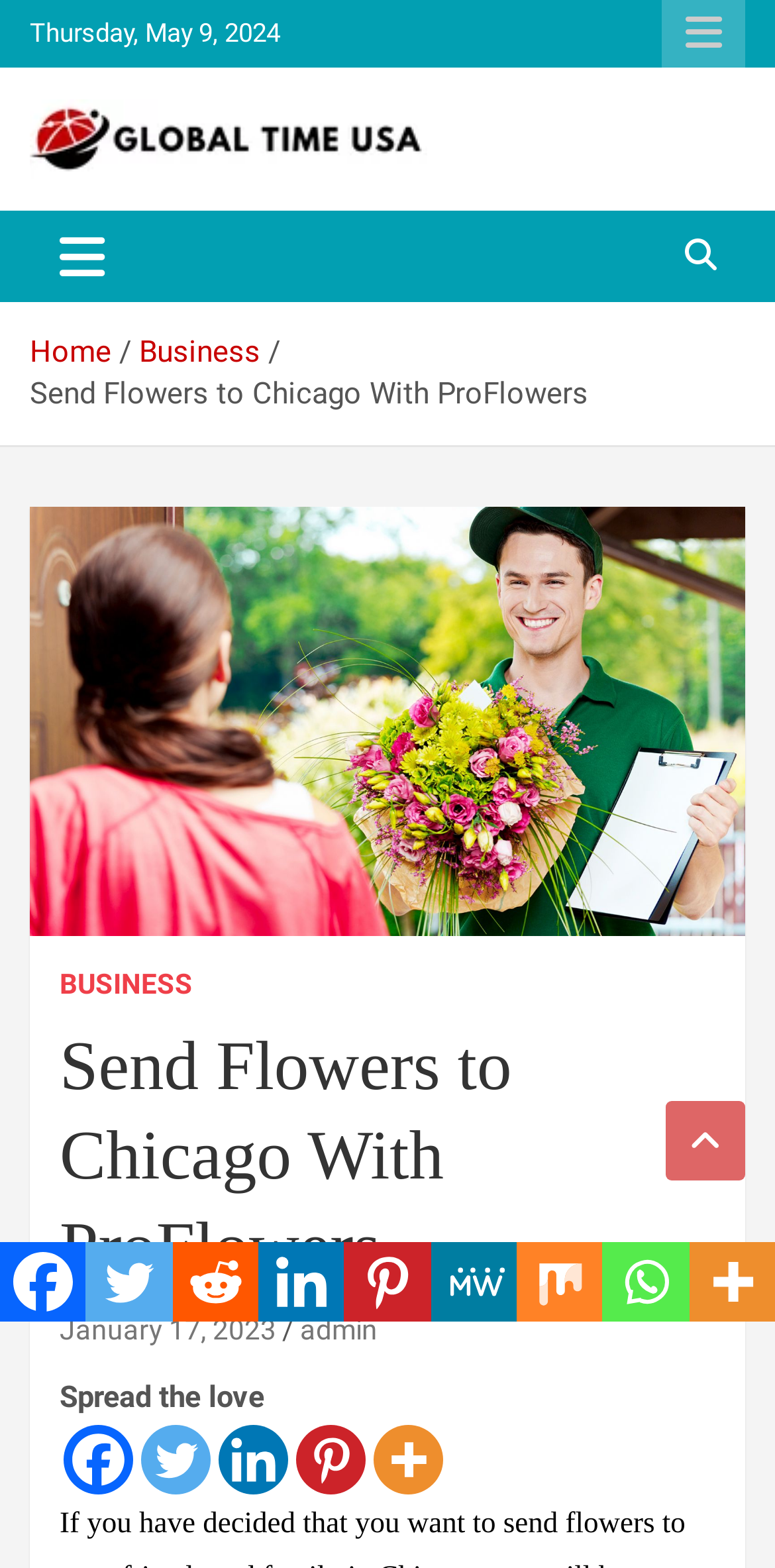Kindly provide the bounding box coordinates of the section you need to click on to fulfill the given instruction: "Toggle navigation".

[0.038, 0.135, 0.174, 0.193]